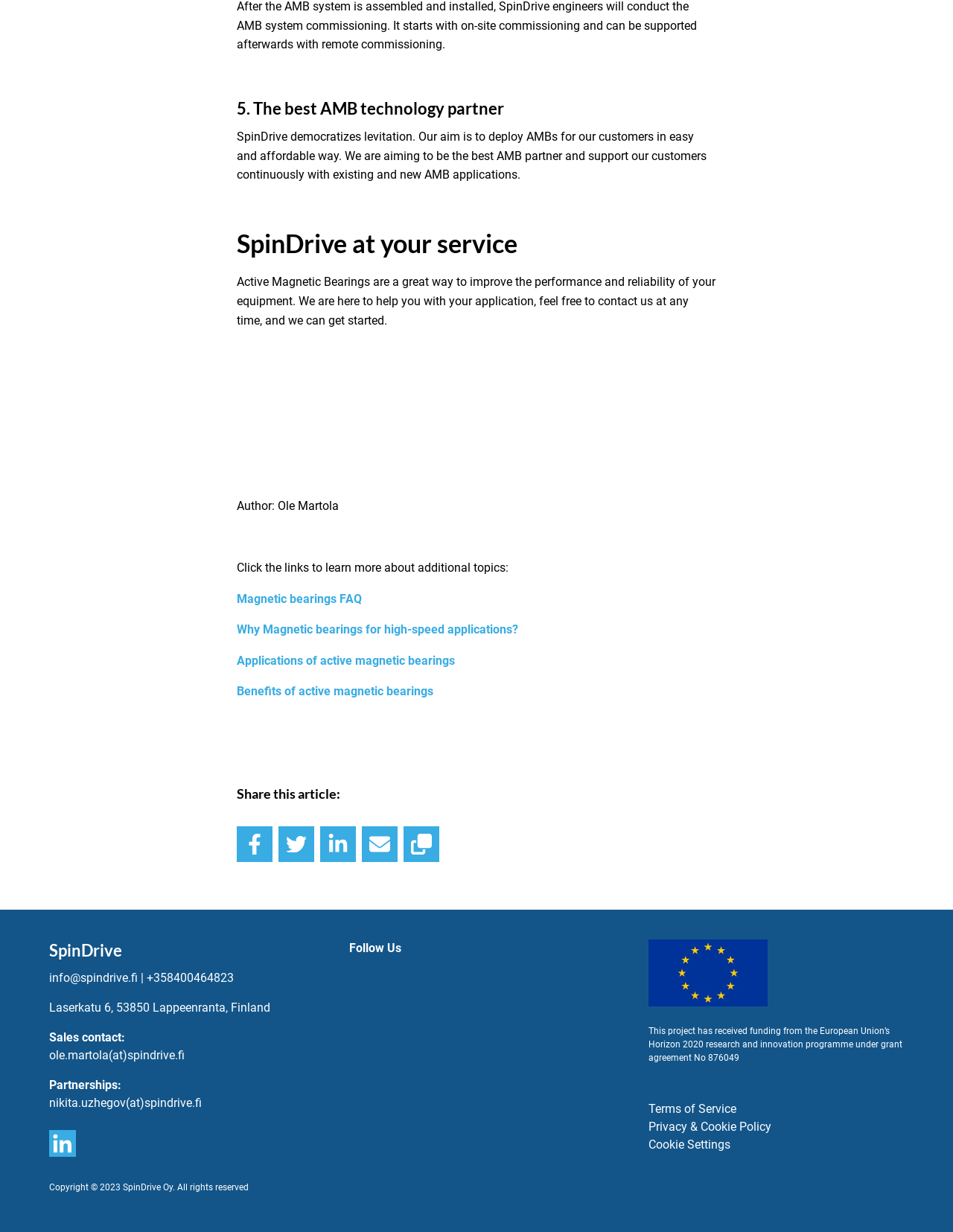Answer this question in one word or a short phrase: How can you contact the sales team?

ole.martola@spindrive.fi